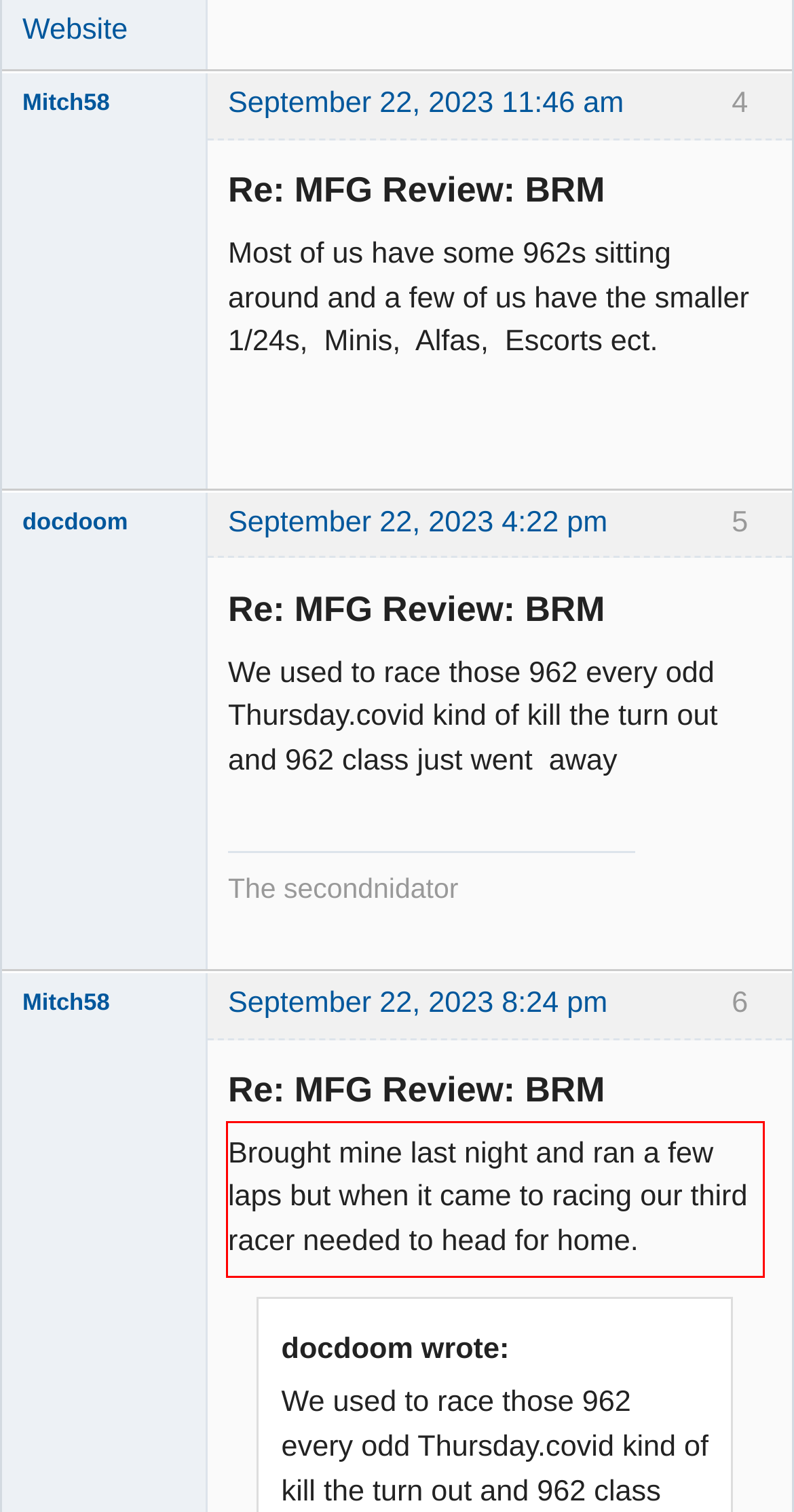Examine the webpage screenshot, find the red bounding box, and extract the text content within this marked area.

Brought mine last night and ran a few laps but when it came to racing our third racer needed to head for home.